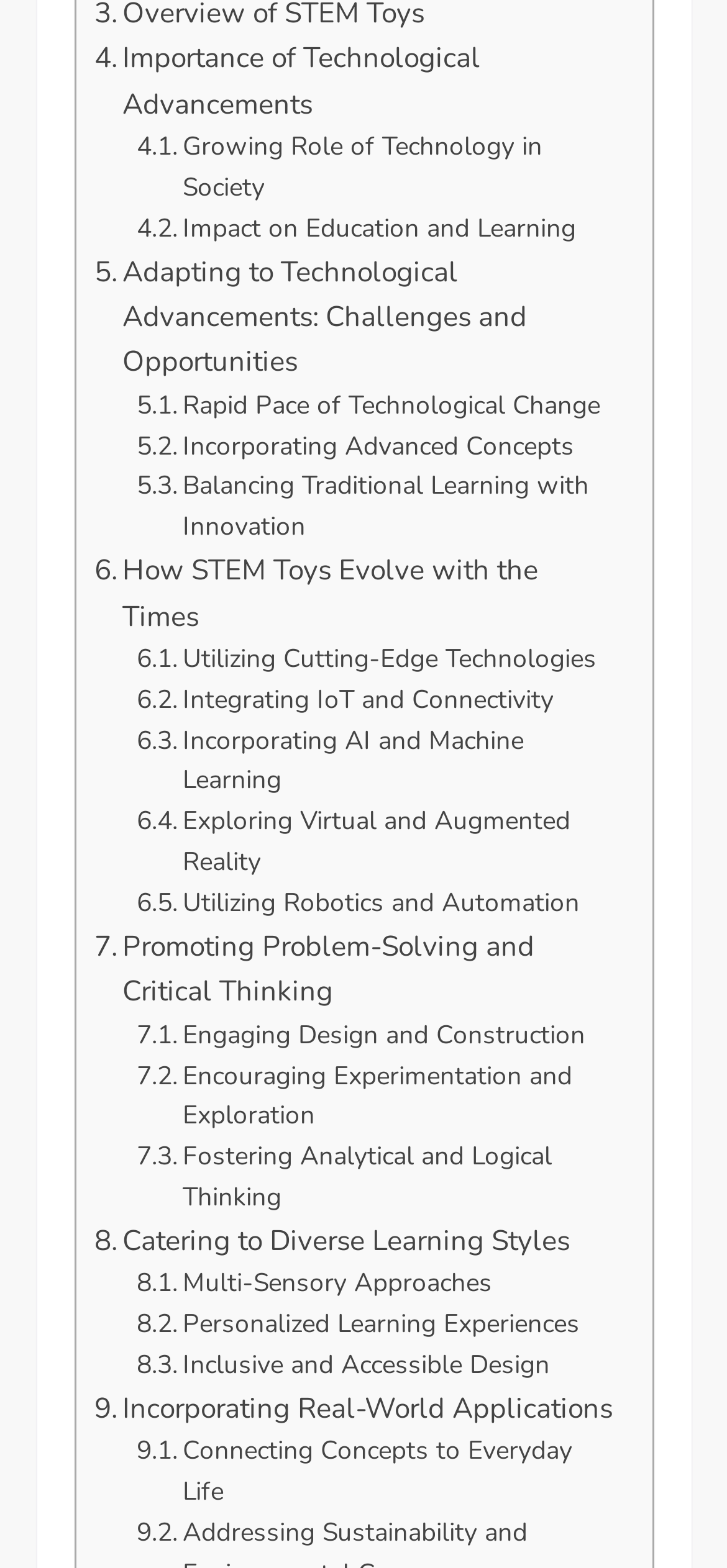How many links are on the webpage?
Answer with a single word or phrase, using the screenshot for reference.

21